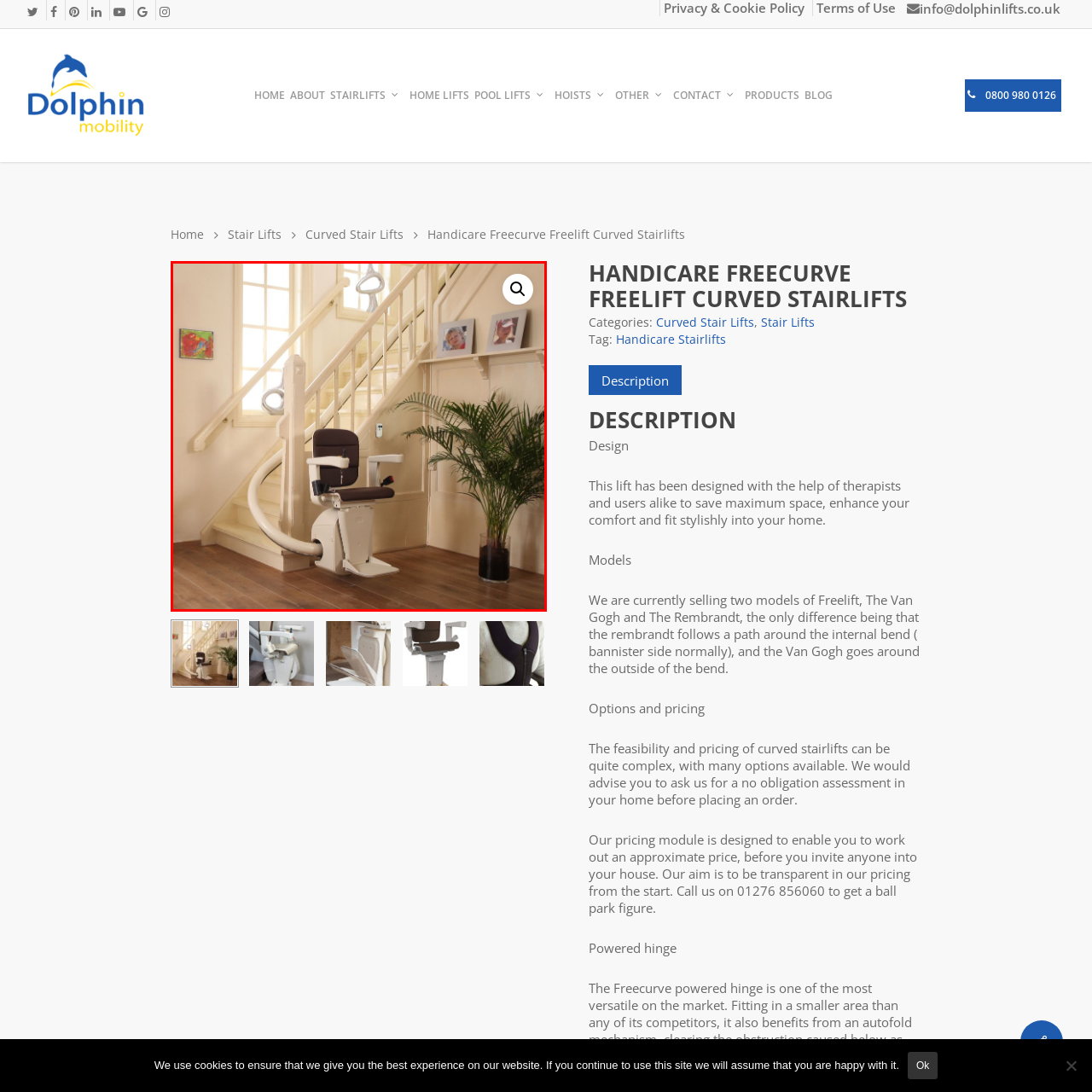Observe the content inside the red rectangle, What is the primary purpose of the stairlift? 
Give your answer in just one word or phrase.

Provide safety and convenience